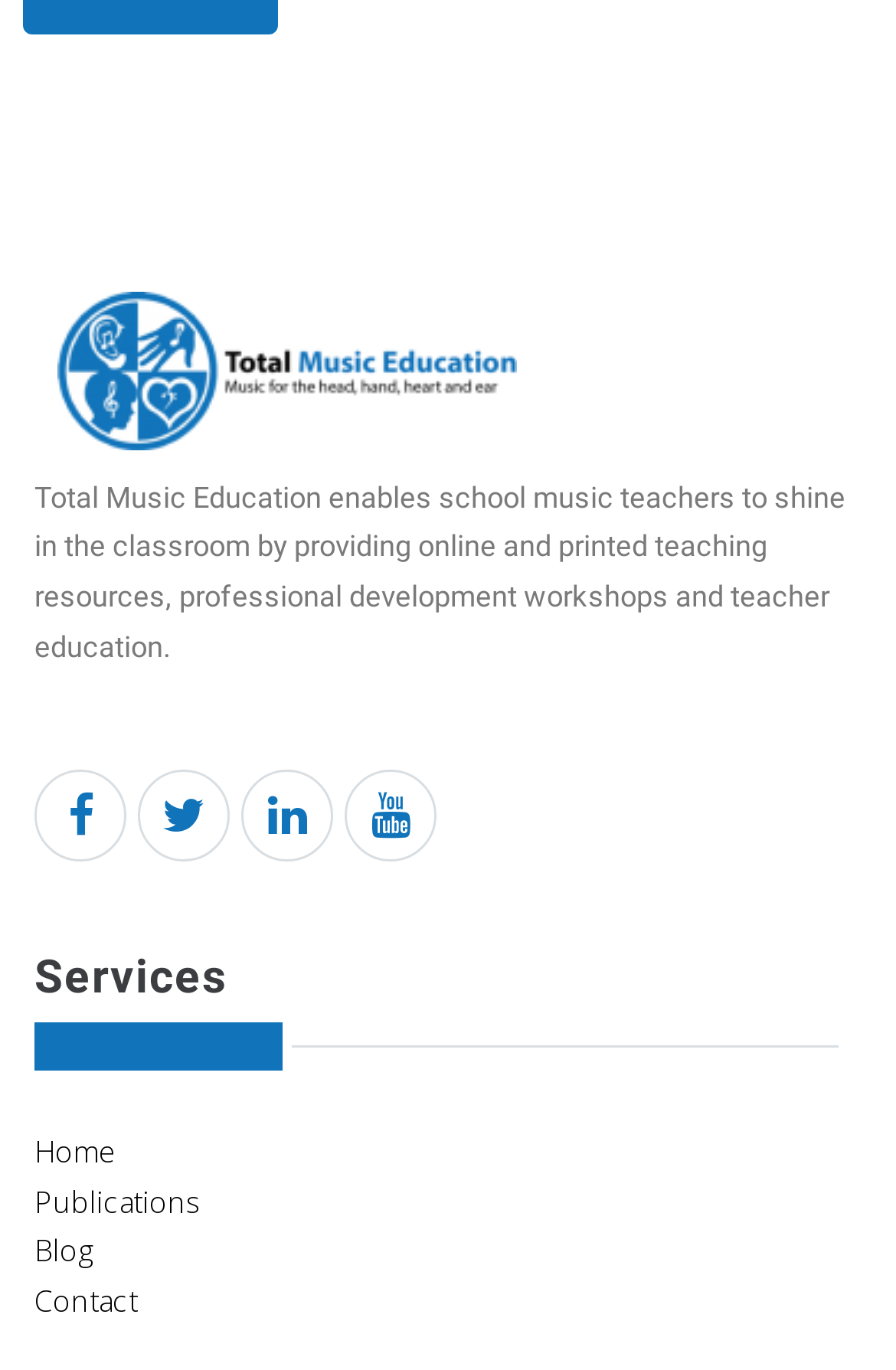Answer with a single word or phrase: 
What is the logo image name?

logo-new2